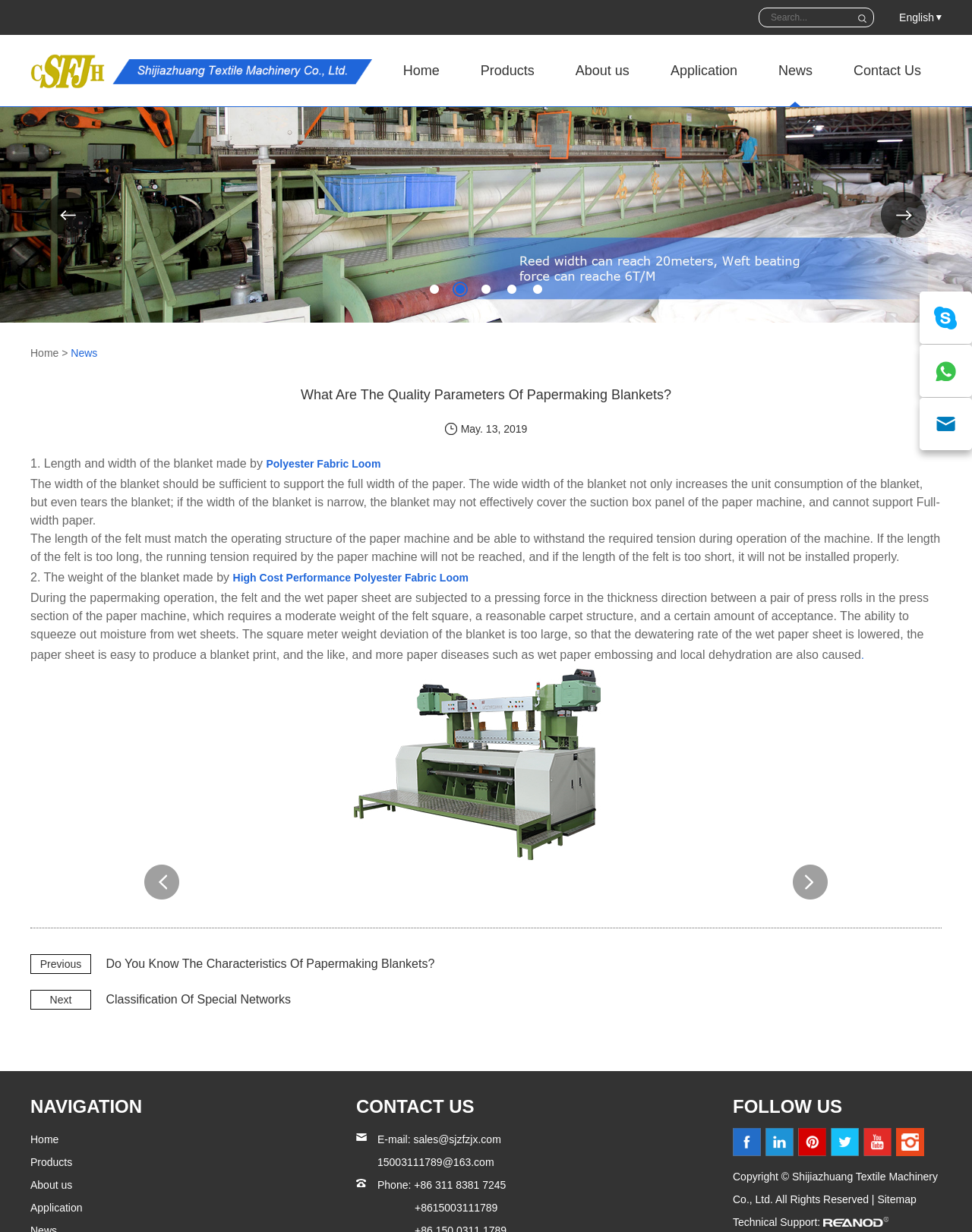Identify the bounding box coordinates for the UI element described as: "Home". The coordinates should be provided as four floats between 0 and 1: [left, top, right, bottom].

[0.031, 0.92, 0.06, 0.93]